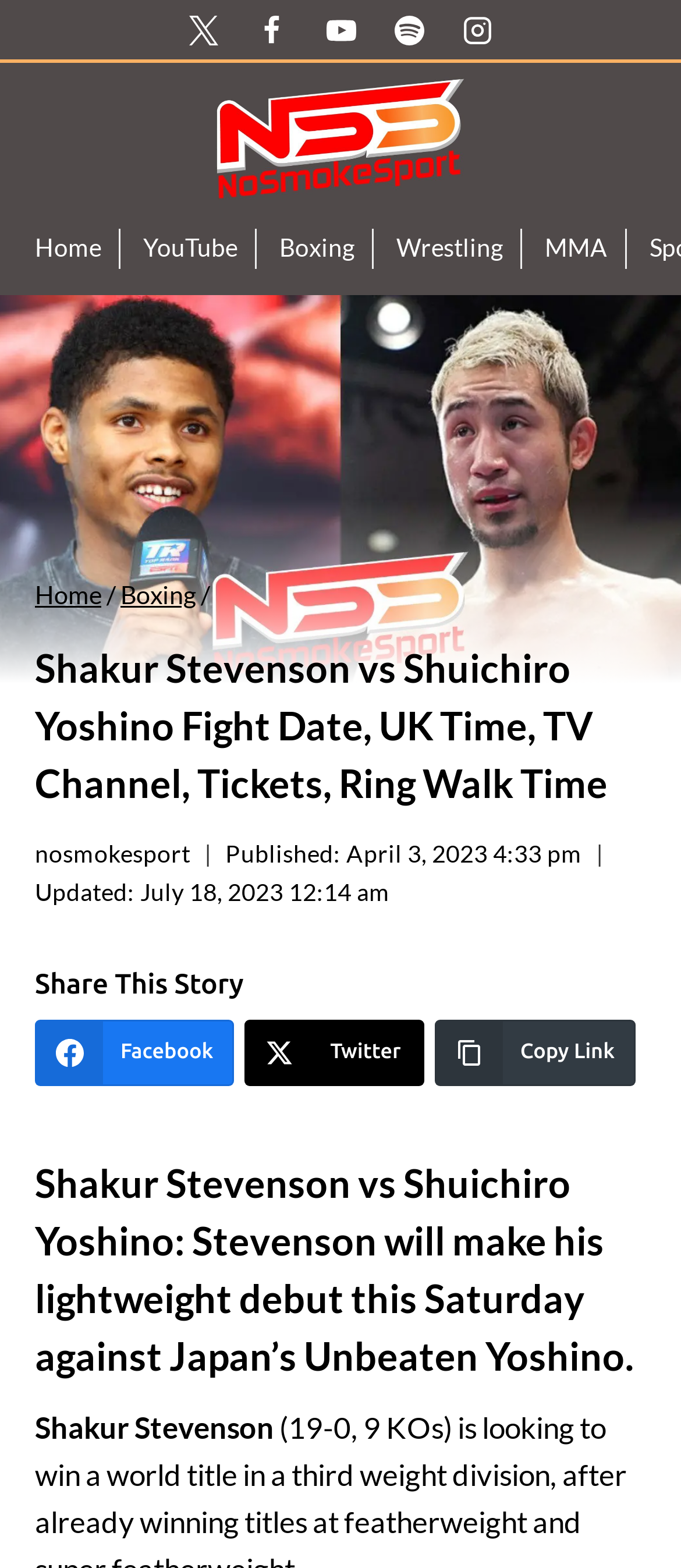Please locate the UI element described by "alt="NoSmokeSport.com Mobile Logo"" and provide its bounding box coordinates.

[0.244, 0.04, 0.756, 0.129]